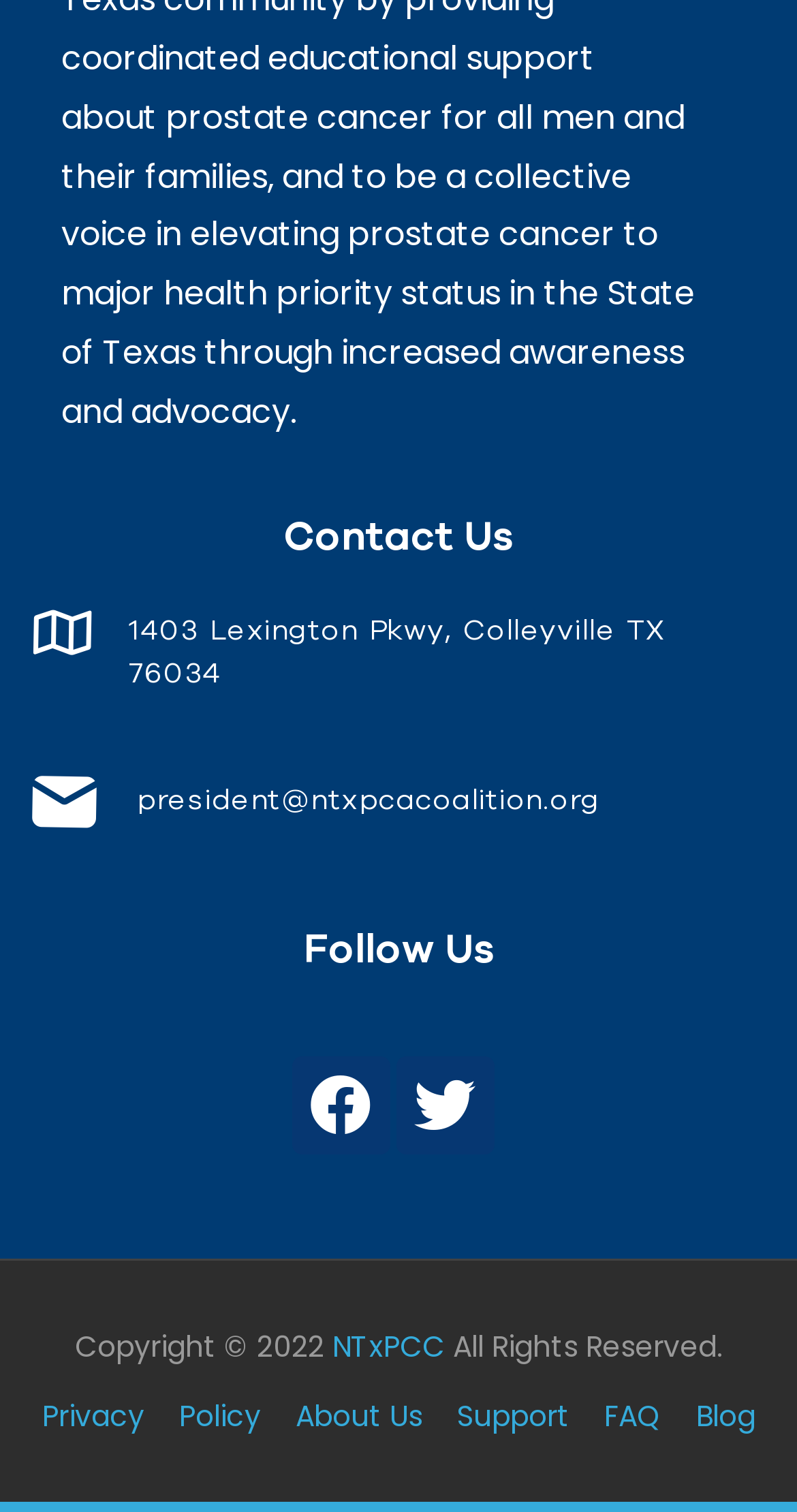Kindly determine the bounding box coordinates for the clickable area to achieve the given instruction: "Send an email to president@ntxpcacoalition.org".

[0.172, 0.513, 0.753, 0.539]